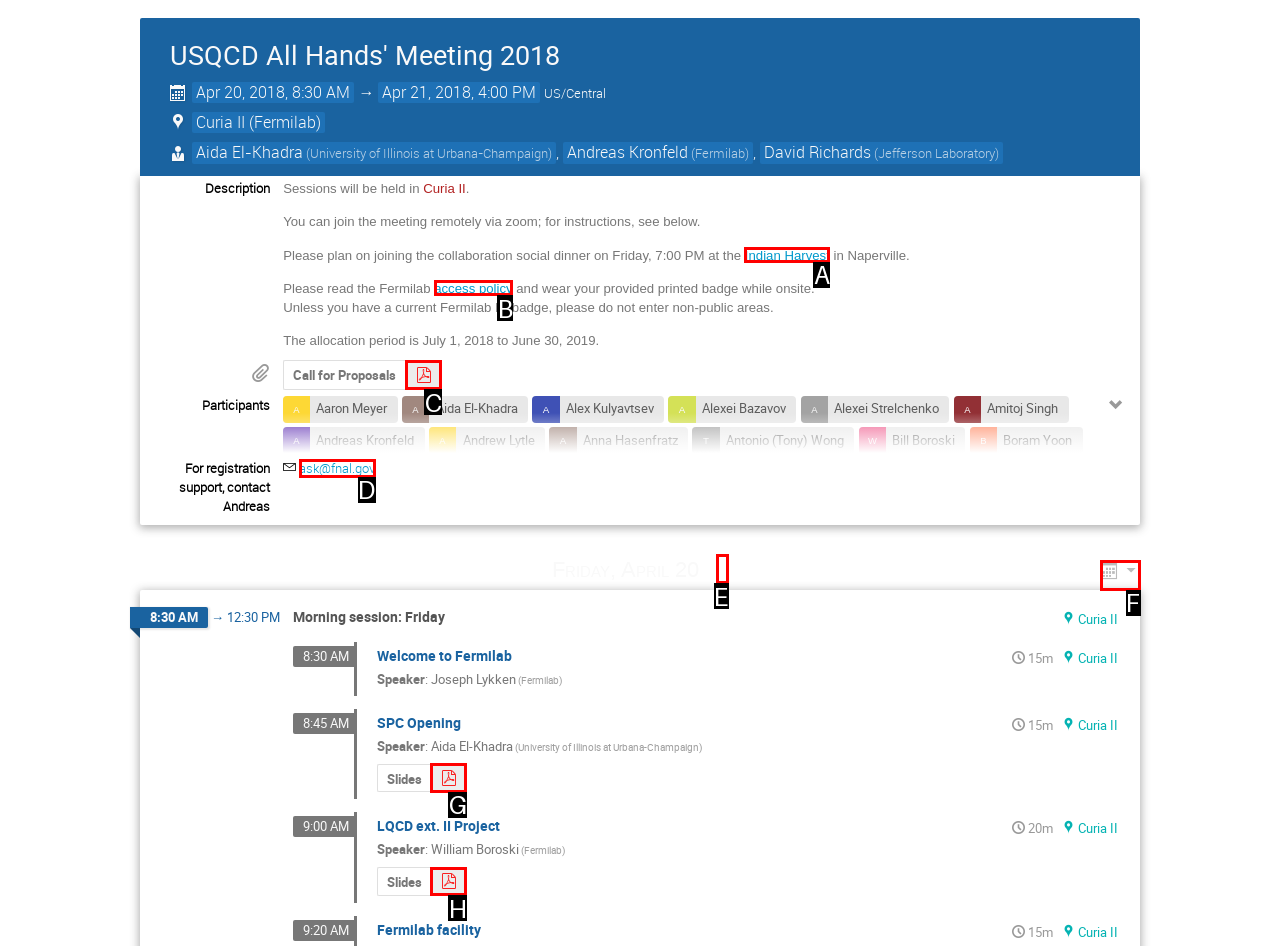Determine which option you need to click to execute the following task: Click the link a. Provide your answer as a single letter.

C